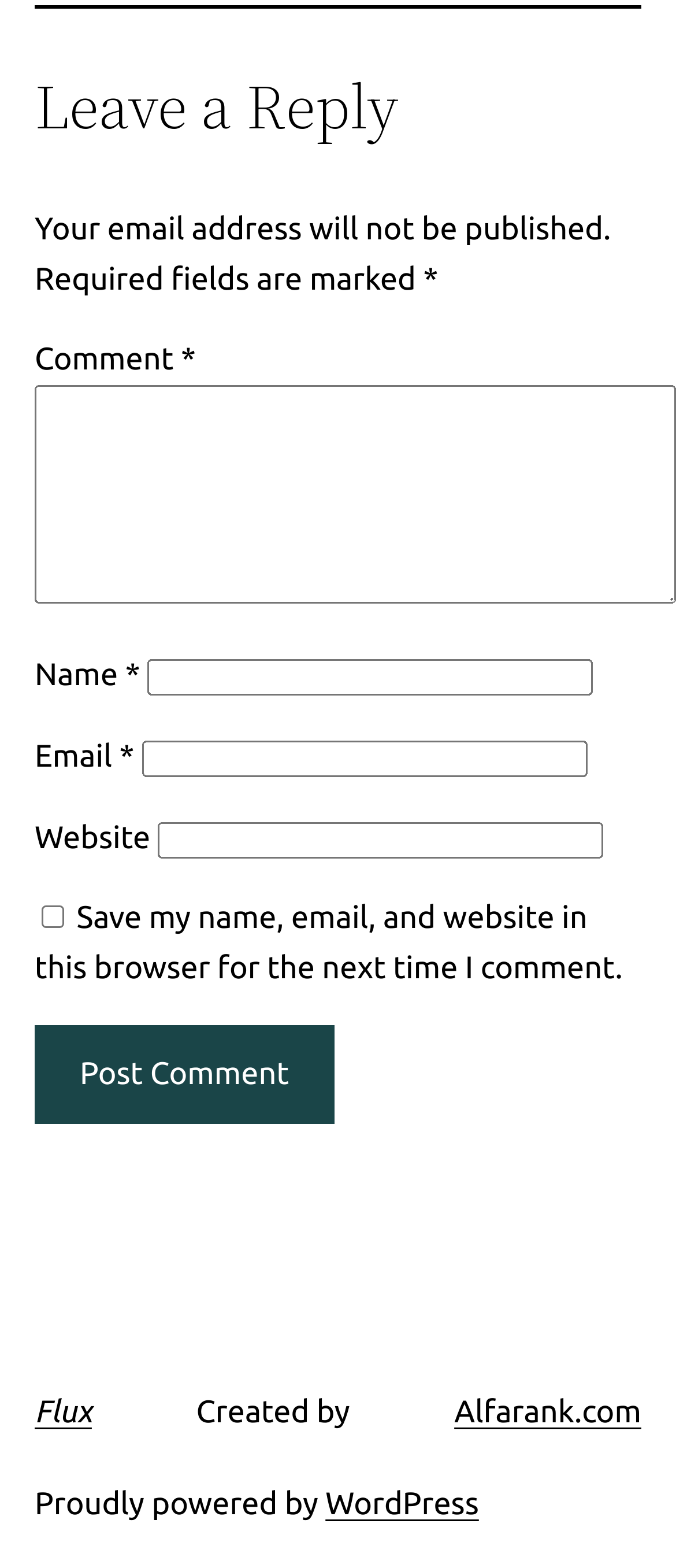Find the bounding box coordinates of the element I should click to carry out the following instruction: "Leave a comment".

[0.051, 0.246, 1.0, 0.385]